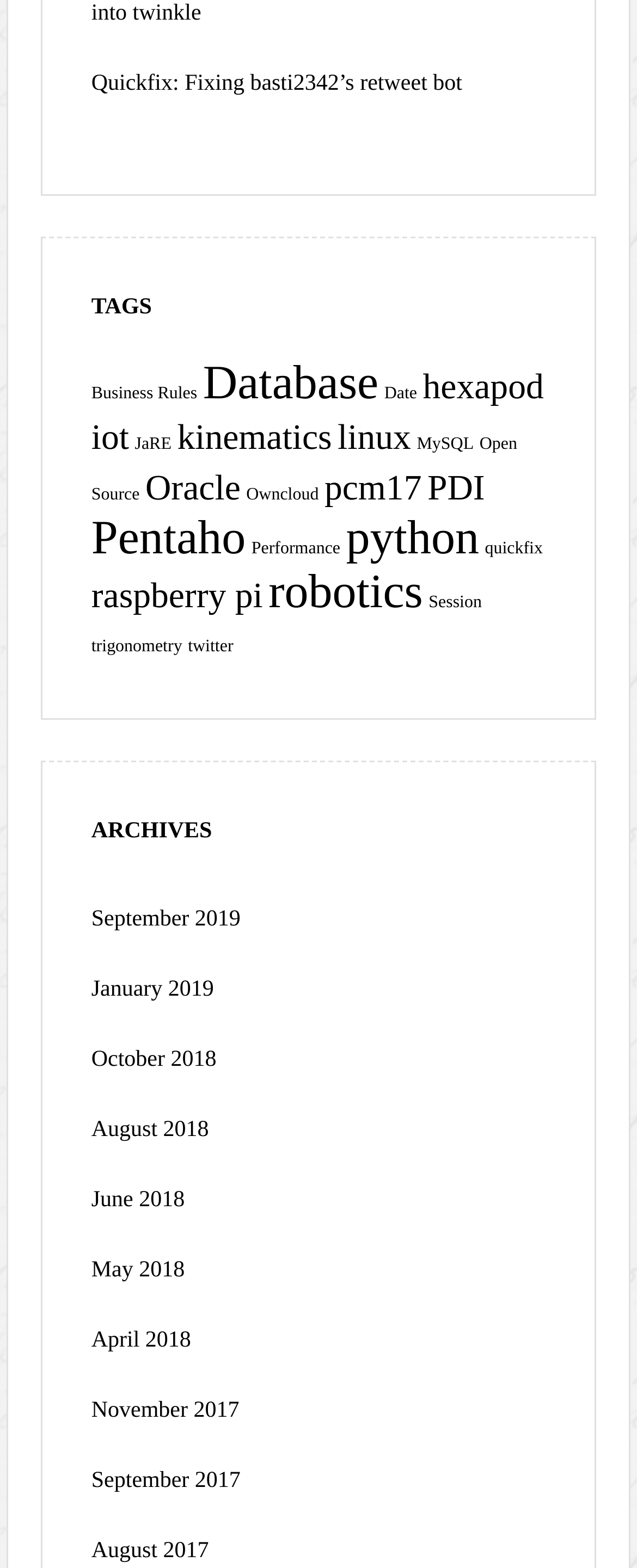Refer to the image and provide a thorough answer to this question:
What is the earliest archive month?

The webpage has an 'ARCHIVES' section which lists various months. By looking at the link elements under the 'ARCHIVES' heading, we can determine that the earliest archive month is November 2017.